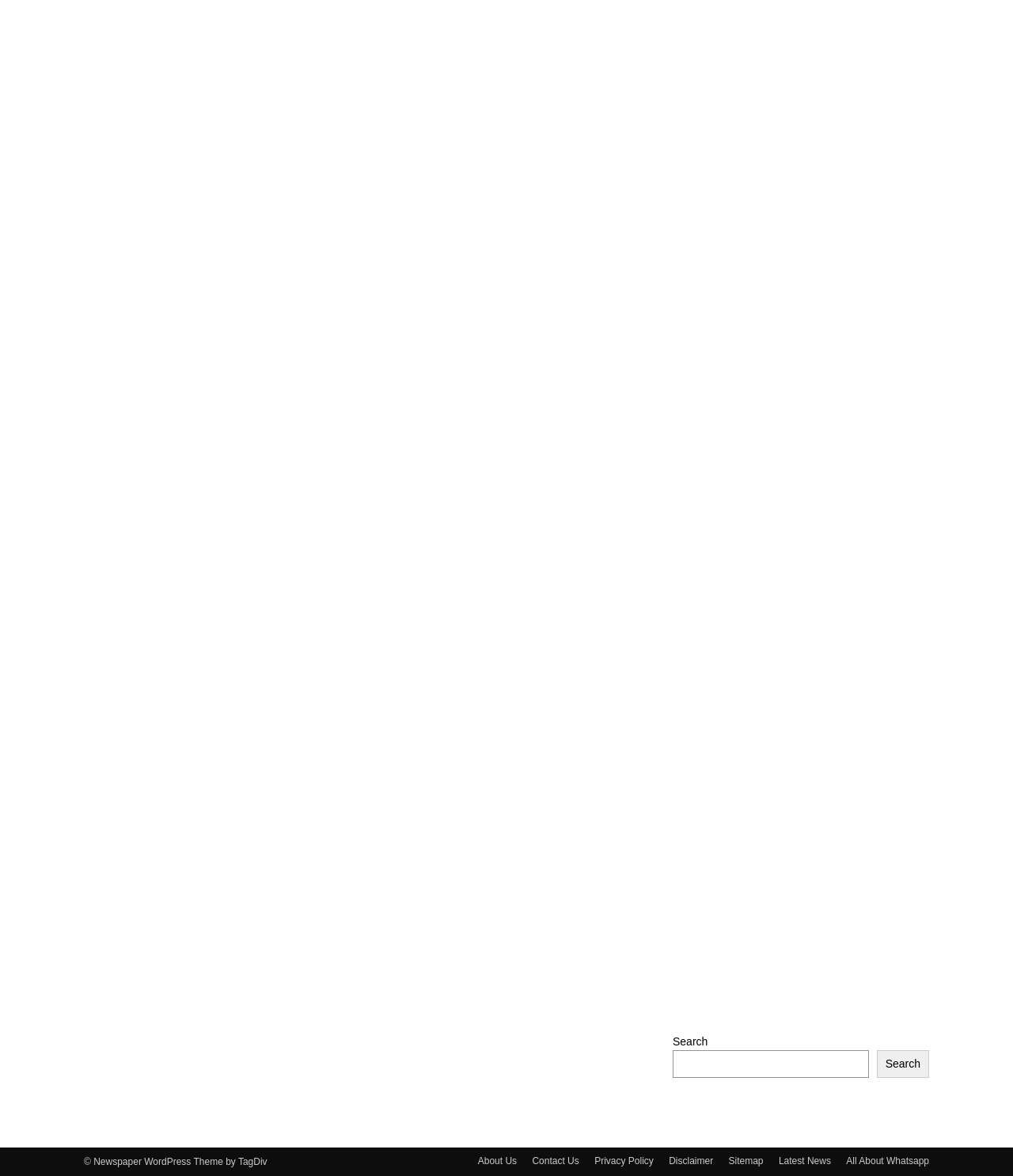Please find the bounding box coordinates of the element that must be clicked to perform the given instruction: "check the latest news". The coordinates should be four float numbers from 0 to 1, i.e., [left, top, right, bottom].

[0.769, 0.981, 0.82, 0.993]